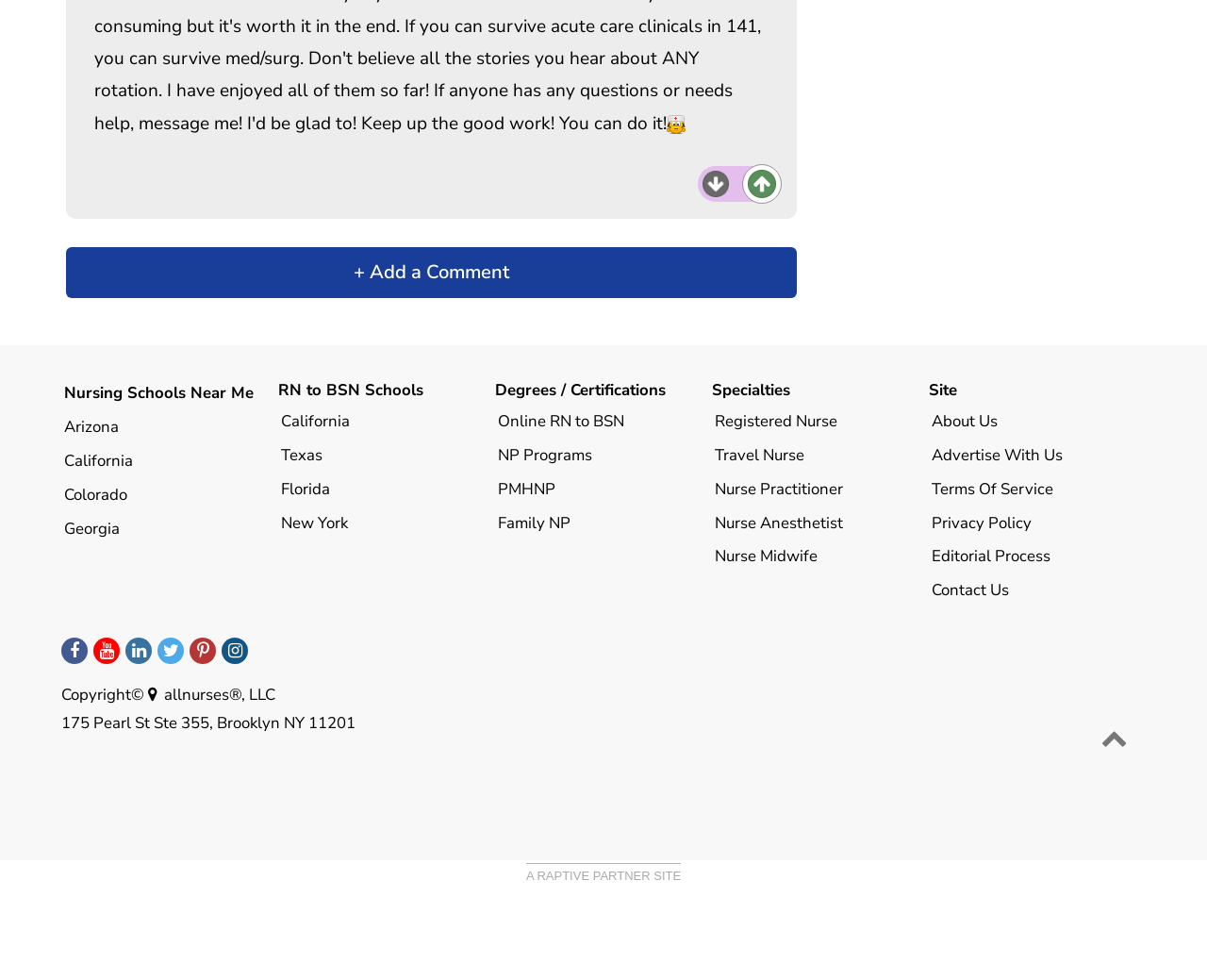Identify the bounding box coordinates for the element that needs to be clicked to fulfill this instruction: "Visit Nursing Schools Near Me". Provide the coordinates in the format of four float numbers between 0 and 1: [left, top, right, bottom].

[0.051, 0.386, 0.212, 0.418]